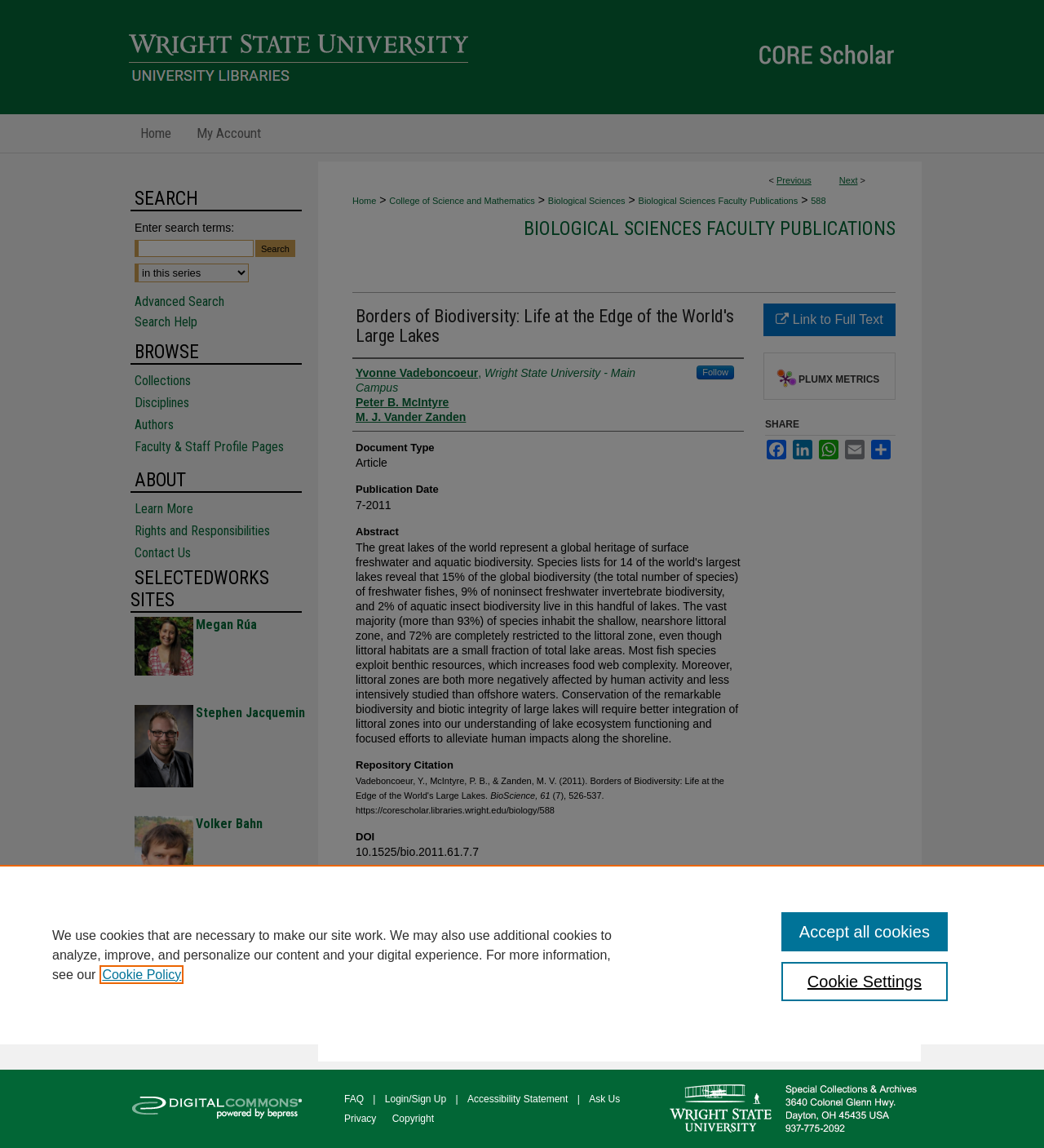Please find the bounding box coordinates (top-left x, top-left y, bottom-right x, bottom-right y) in the screenshot for the UI element described as follows: Copyright

[0.376, 0.969, 0.416, 0.979]